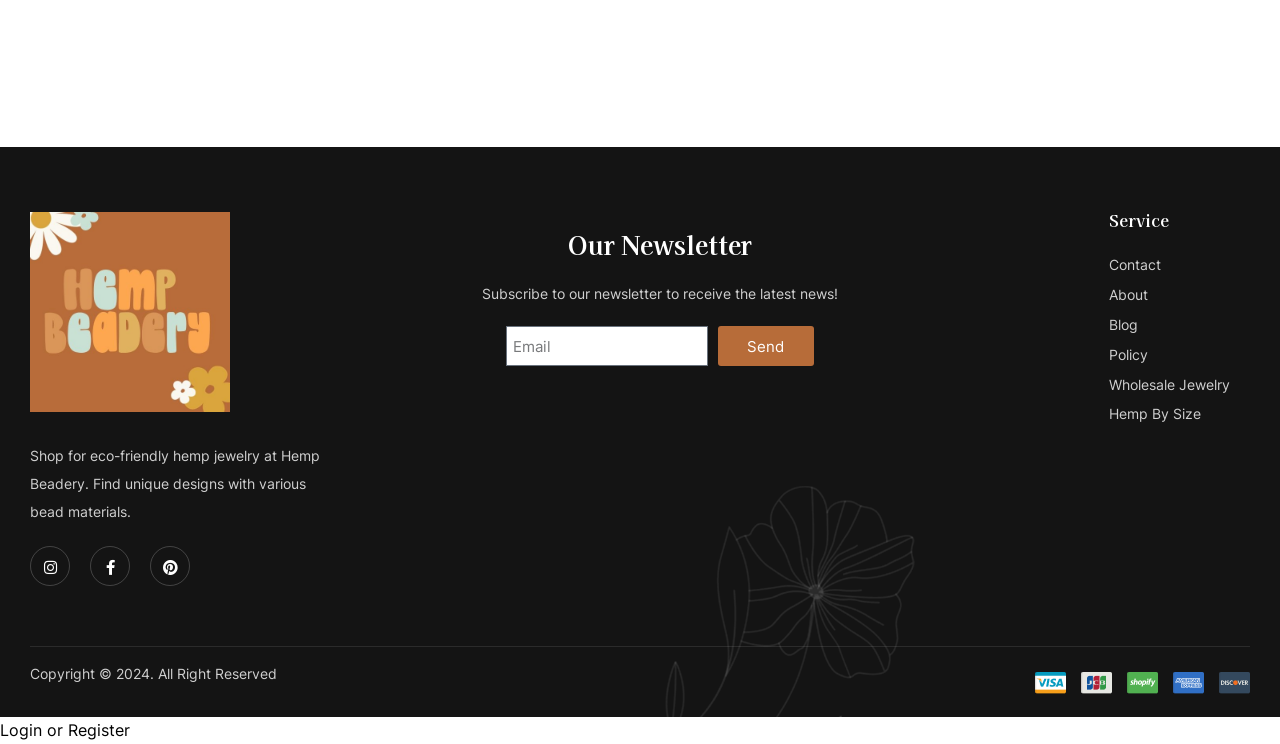Extract the bounding box coordinates of the UI element described by: "Login or Register". The coordinates should include four float numbers ranging from 0 to 1, e.g., [left, top, right, bottom].

[0.0, 0.968, 0.102, 0.995]